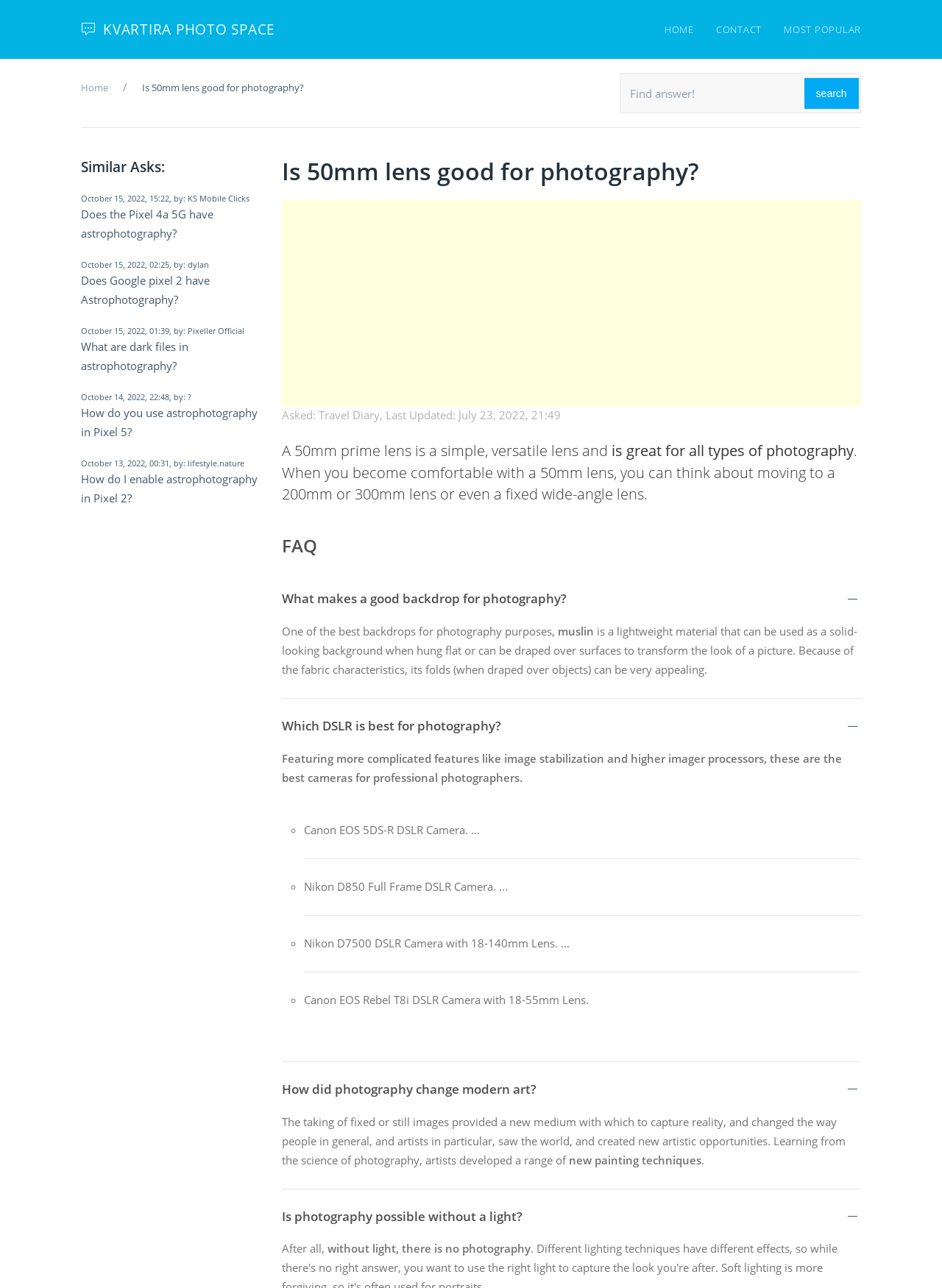Please identify the primary heading on the webpage and return its text.

Is 50mm lens good for photography?